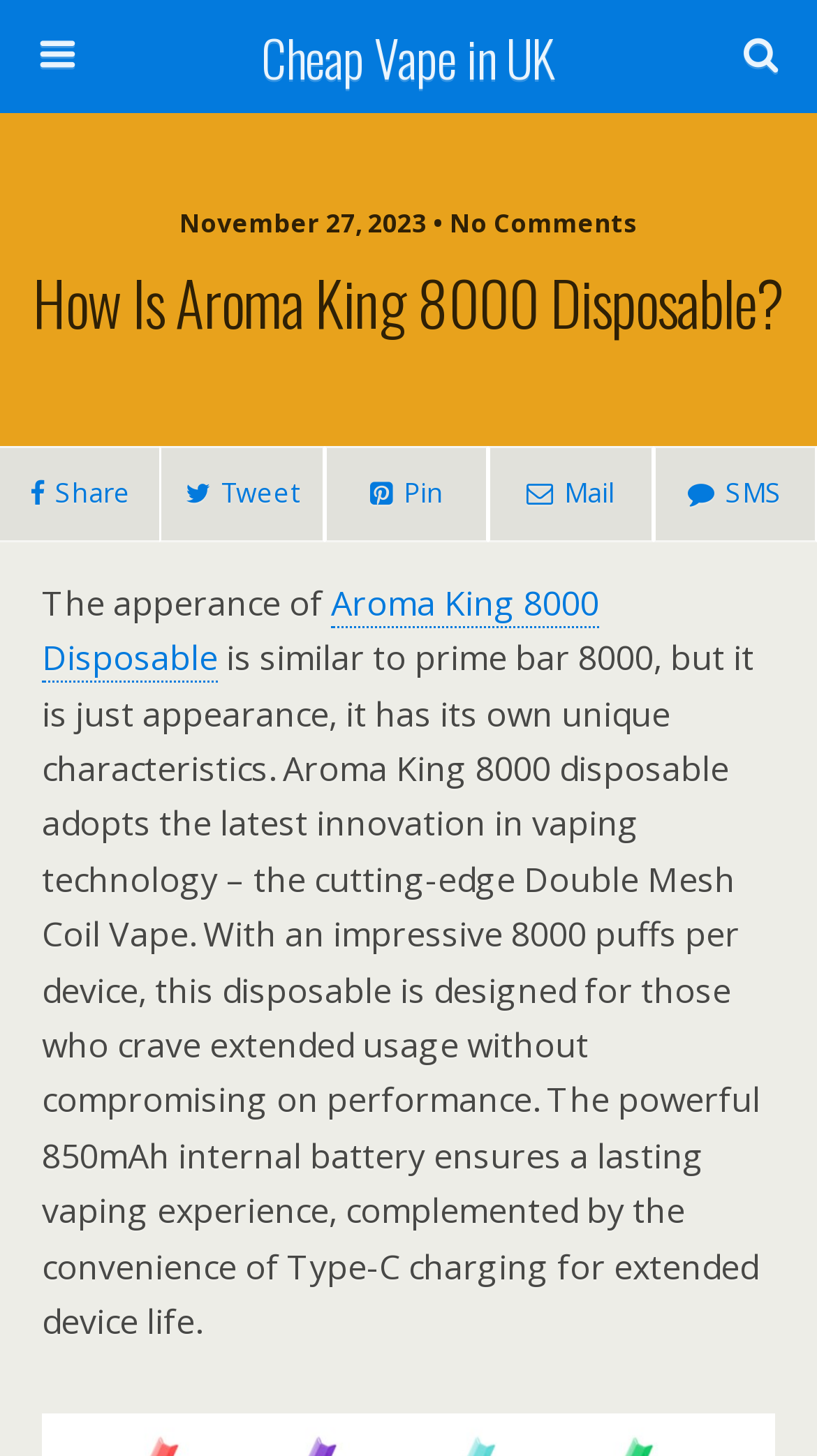From the webpage screenshot, predict the bounding box coordinates (top-left x, top-left y, bottom-right x, bottom-right y) for the UI element described here: Mail

[0.598, 0.307, 0.799, 0.372]